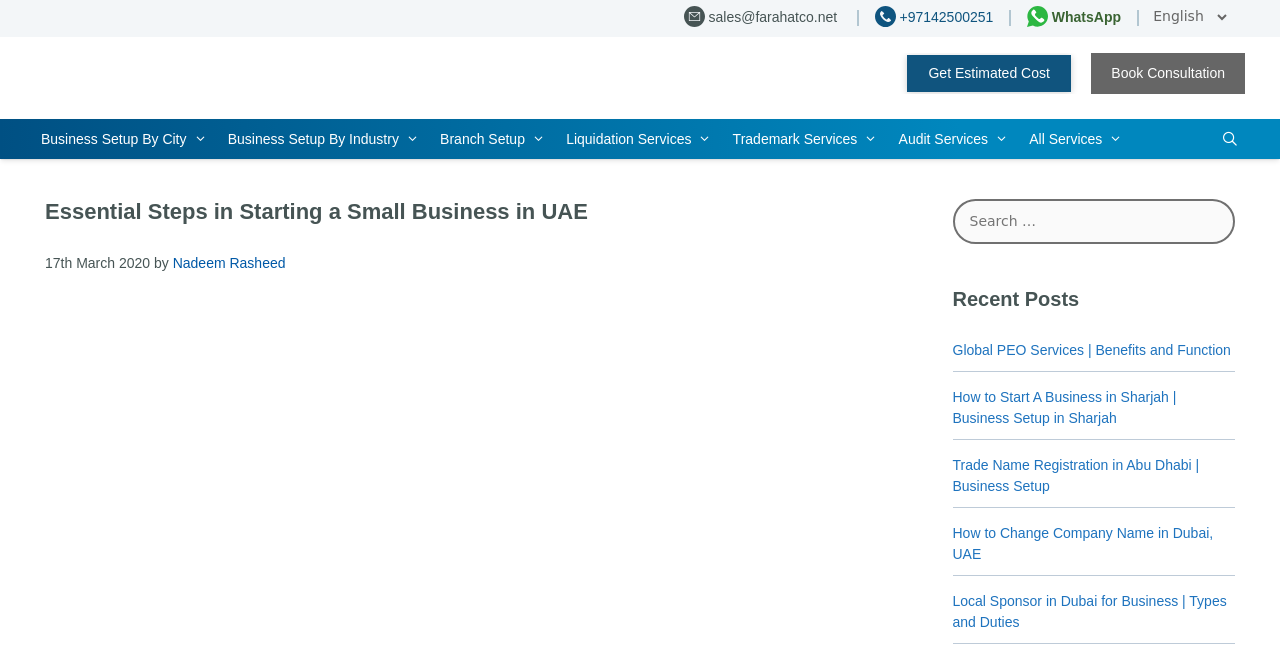Identify the first-level heading on the webpage and generate its text content.

Essential Steps in Starting a Small Business in UAE